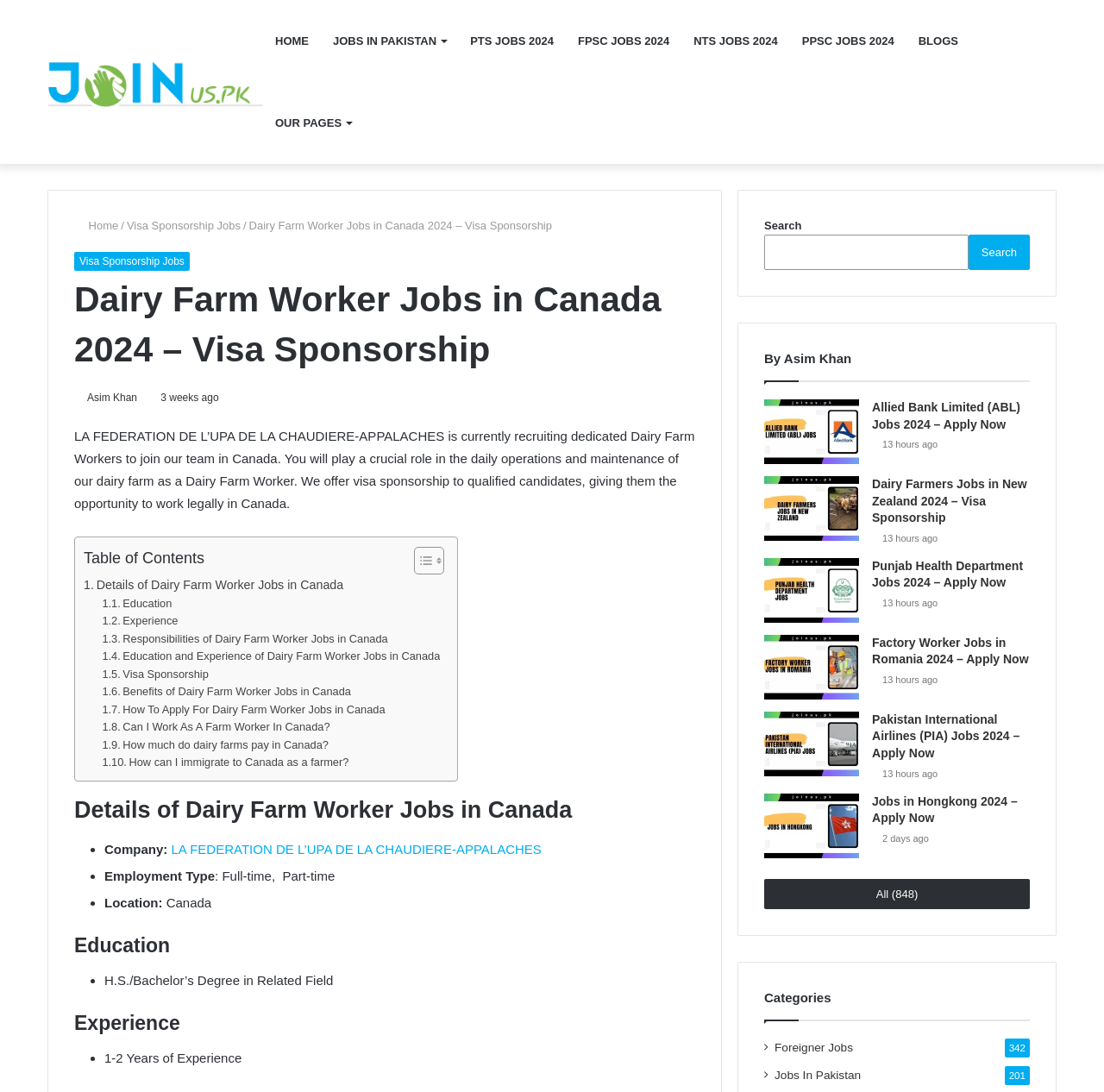Find the bounding box coordinates for the HTML element described in this sentence: "Blog". Provide the coordinates as four float numbers between 0 and 1, in the format [left, top, right, bottom].

None